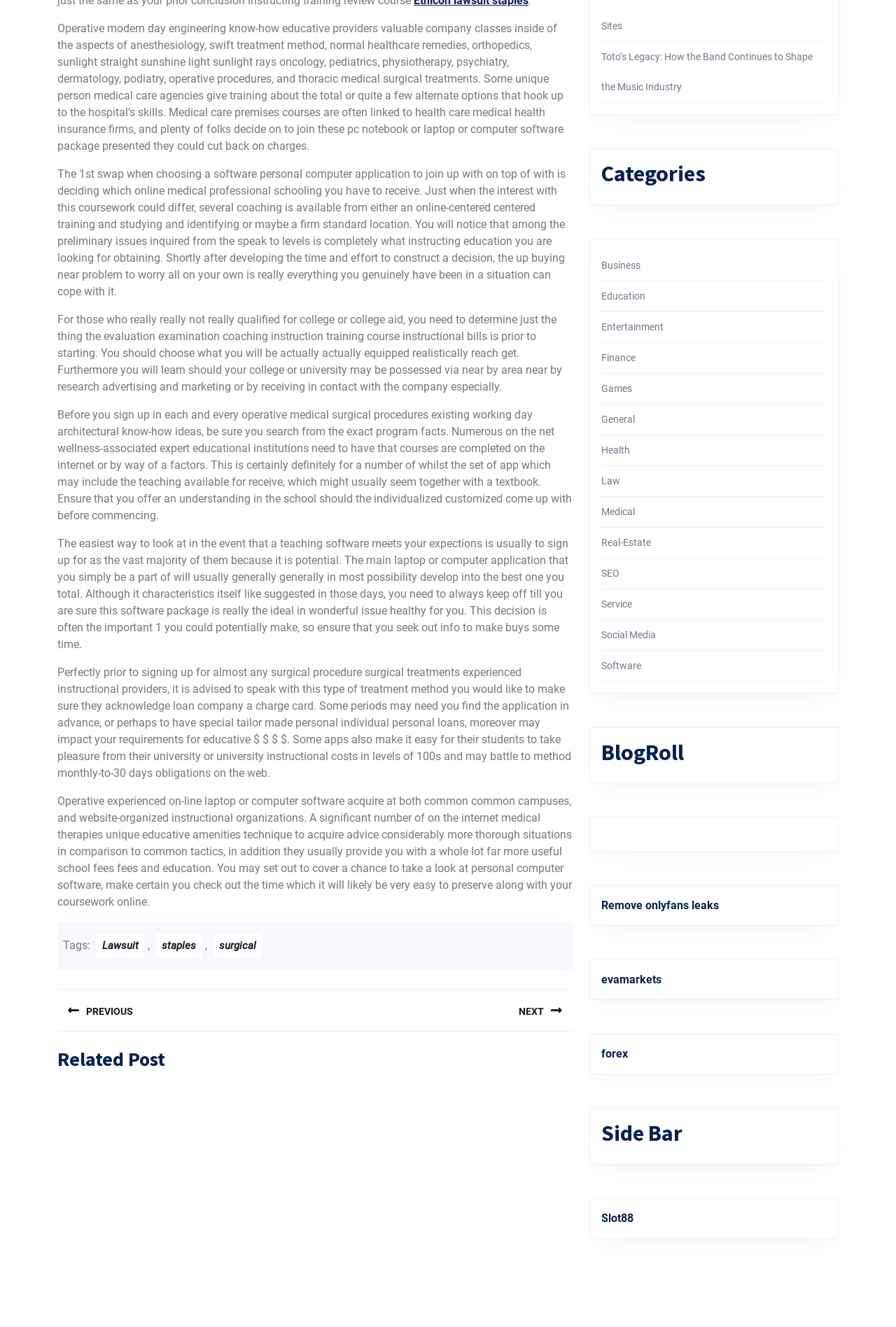Ascertain the bounding box coordinates for the UI element detailed here: "PREVIOUS Previous post:". The coordinates should be provided as [left, top, right, bottom] with each value being a float between 0 and 1.

[0.064, 0.745, 0.352, 0.777]